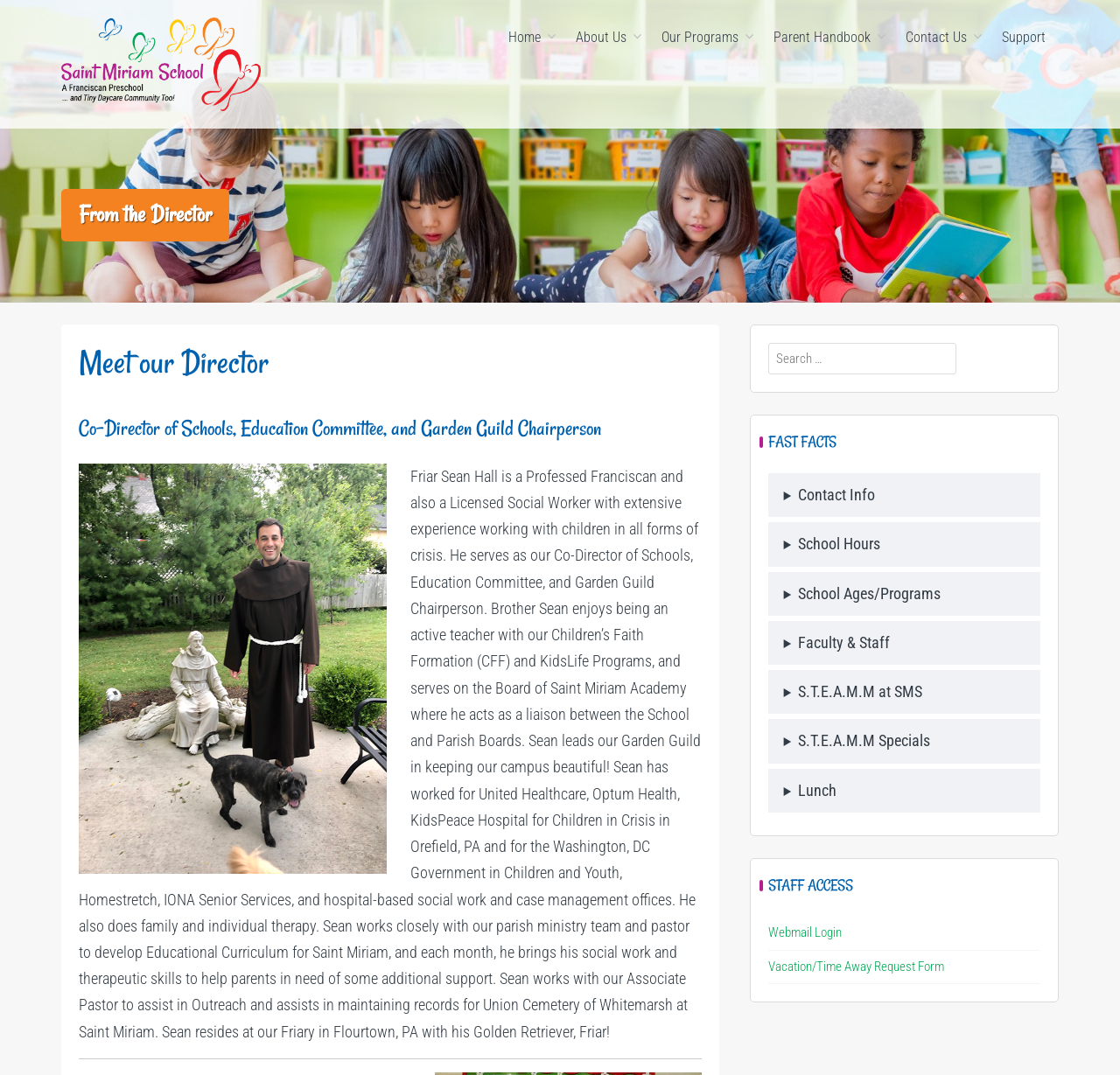Please identify the bounding box coordinates of the clickable area that will fulfill the following instruction: "Learn more about the Director". The coordinates should be in the format of four float numbers between 0 and 1, i.e., [left, top, right, bottom].

[0.07, 0.318, 0.627, 0.361]